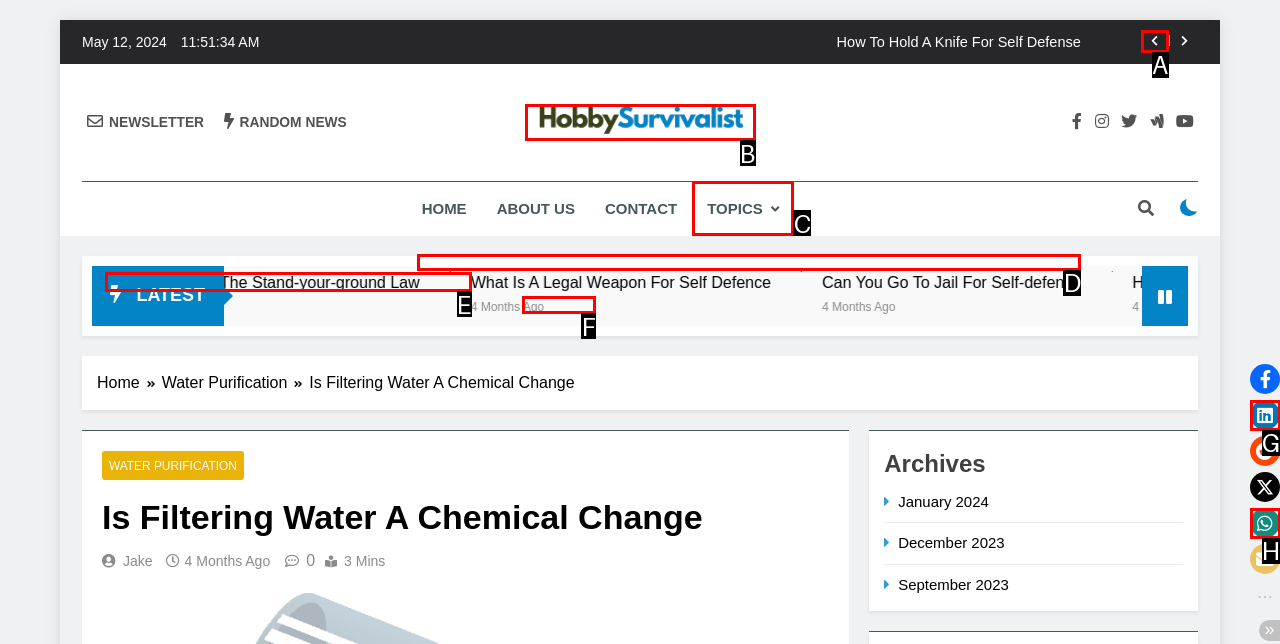For the instruction: Click on the 'TOPICS' link, which HTML element should be clicked?
Respond with the letter of the appropriate option from the choices given.

C